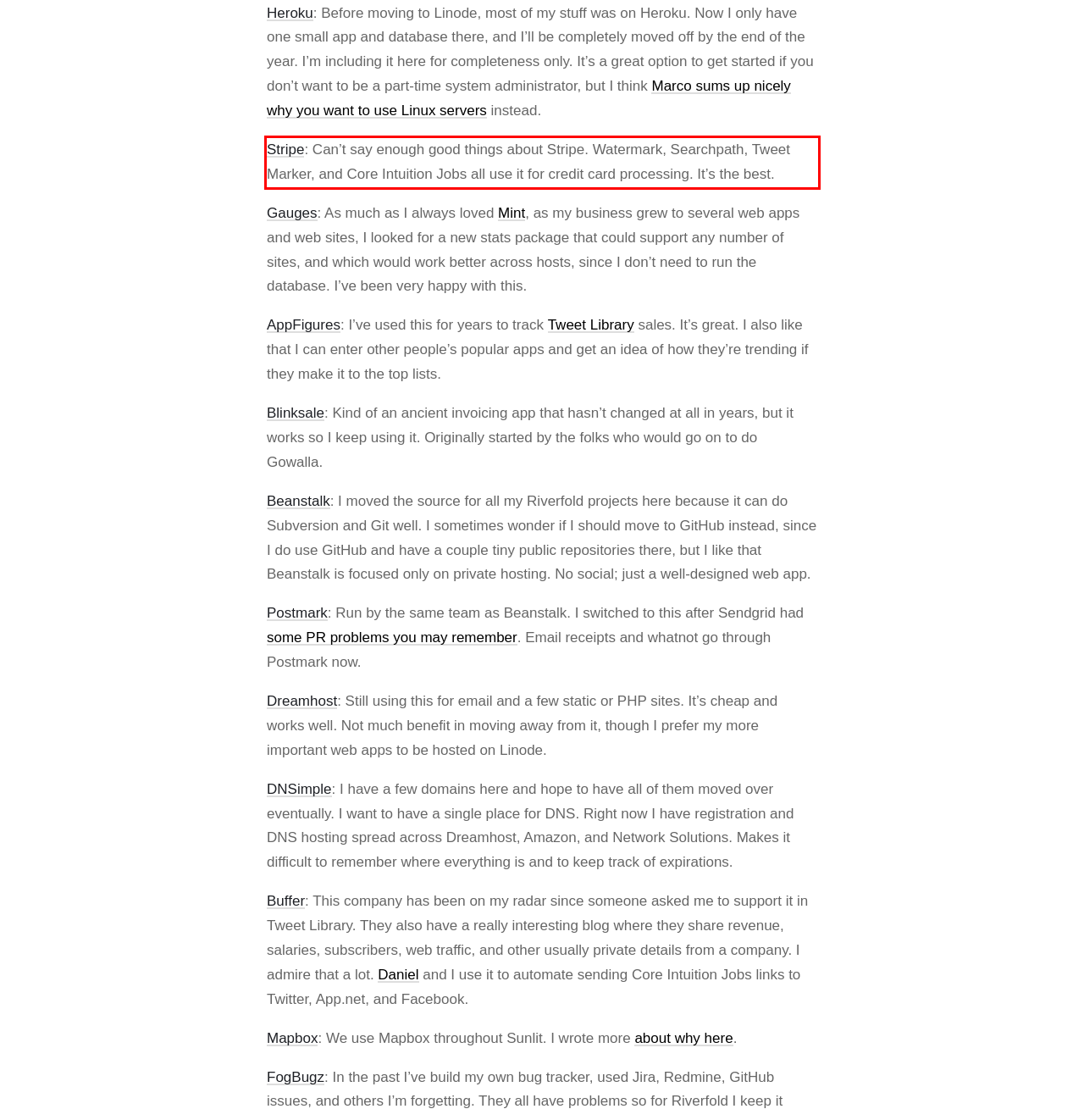You have a screenshot of a webpage, and there is a red bounding box around a UI element. Utilize OCR to extract the text within this red bounding box.

Stripe: Can’t say enough good things about Stripe. Watermark, Searchpath, Tweet Marker, and Core Intuition Jobs all use it for credit card processing. It’s the best.